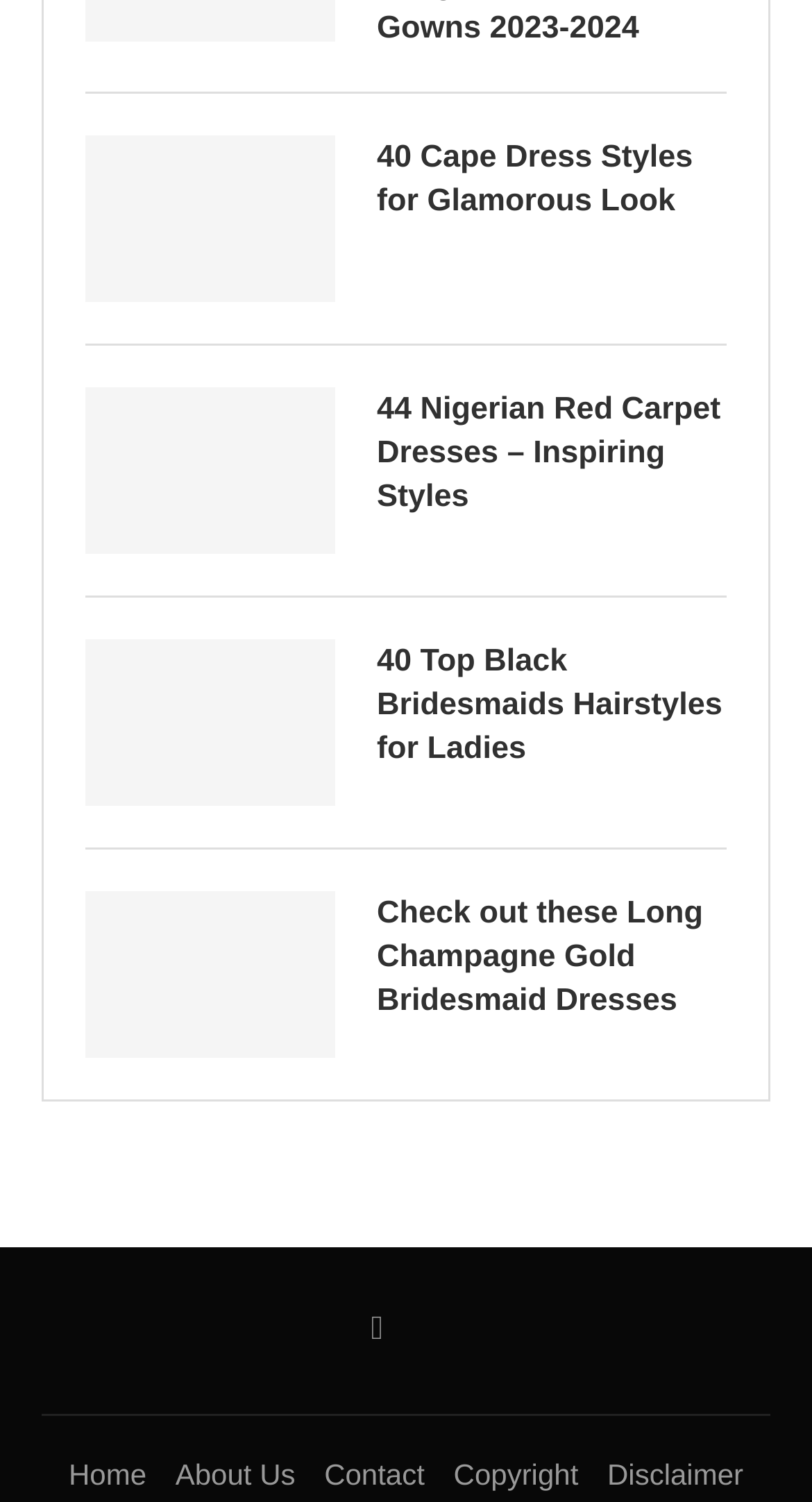Given the content of the image, can you provide a detailed answer to the question?
How many dress styles are featured on this page?

I counted the number of headings on the page, each of which represents a different dress style. There are four headings: '40 Cape Dress Styles for Glamorous Look', '44 Nigerian Red Carpet Dresses – Inspiring Styles', '40 Top Black Bridesmaids Hairstyles for Ladies', and 'Check out these Long Champagne Gold Bridesmaid Dresses'.